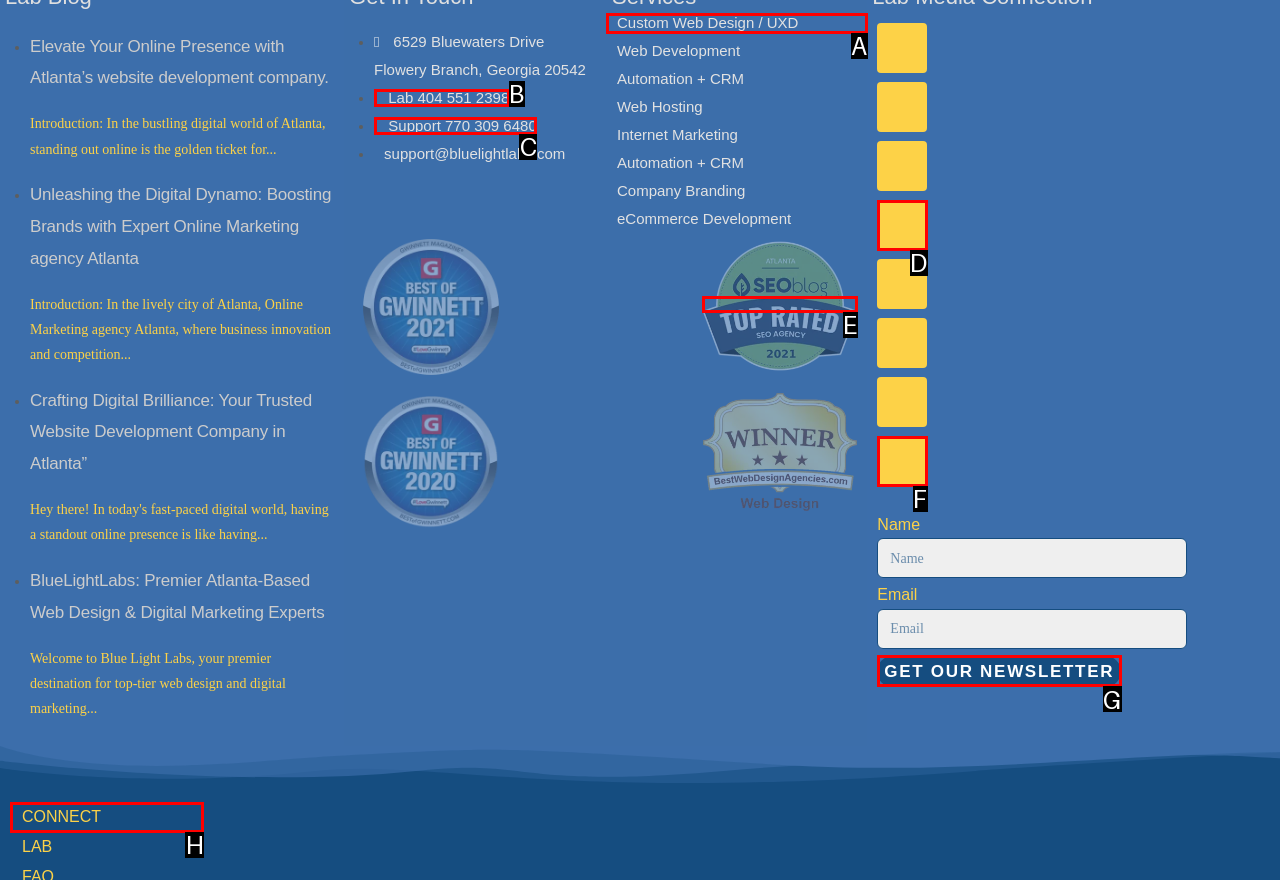From the available choices, determine which HTML element fits this description: Custom Web Design / UXD Respond with the correct letter.

A